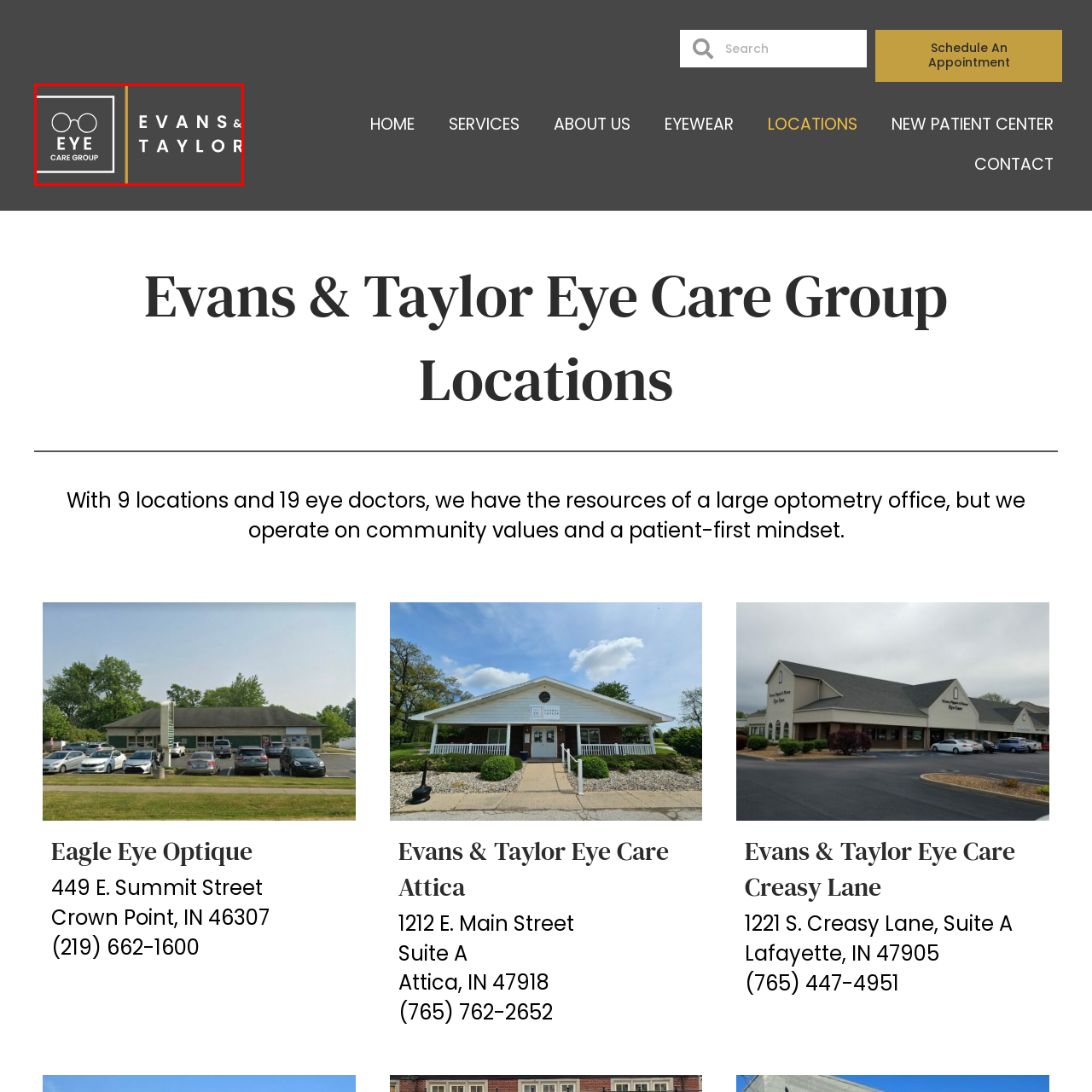What is symbolized by the stylized representation?
Look closely at the part of the image outlined in red and give a one-word or short phrase answer.

eyeglasses